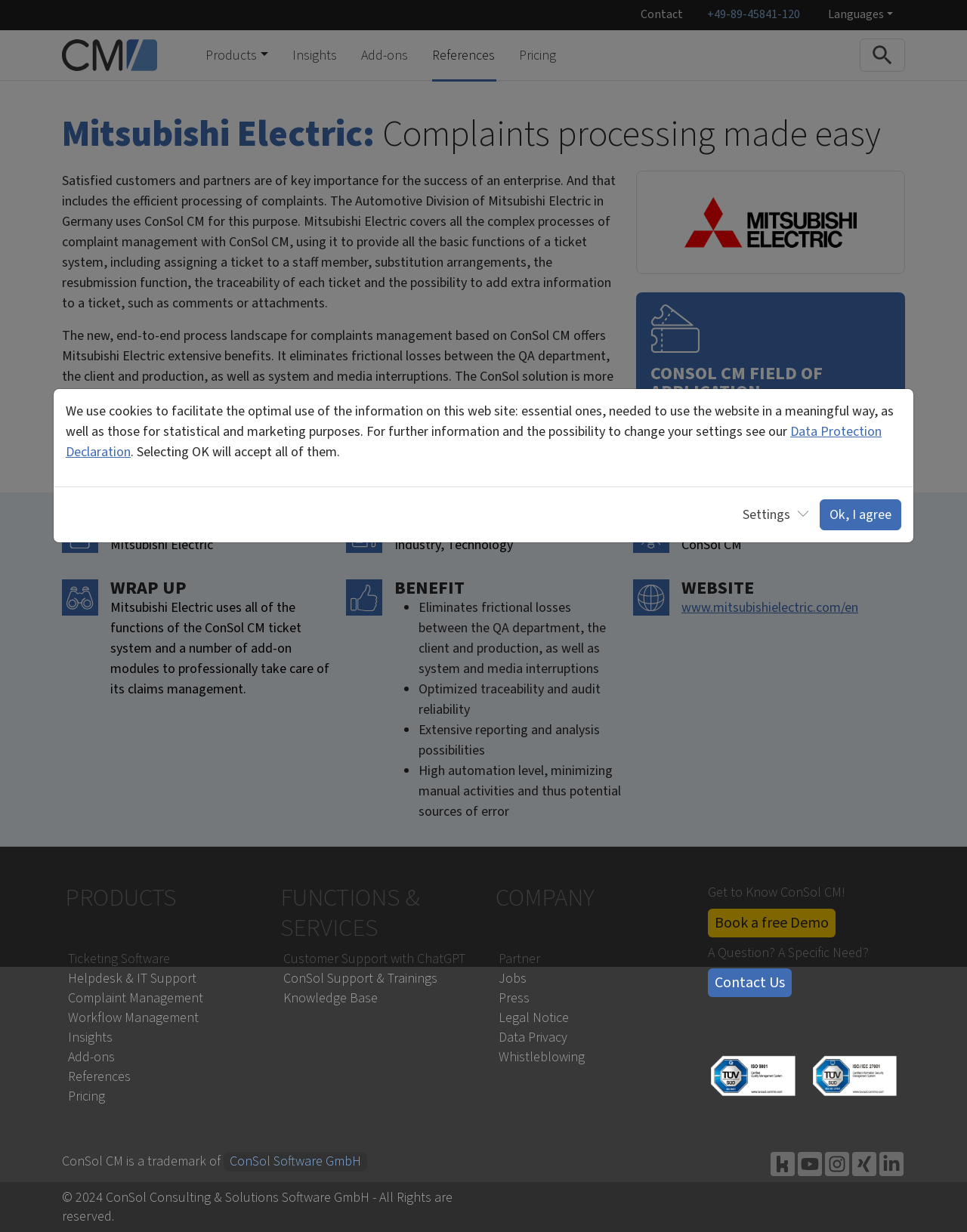What is the benefit of using ConSol CM?
Please respond to the question with a detailed and thorough explanation.

According to the webpage, one of the benefits of using ConSol CM is that it eliminates frictional losses between the QA department, the client and production, as well as system and media interruptions, as stated in the bullet point '• Eliminates frictional losses between the QA department, the client and production, as well as system and media interruptions'.